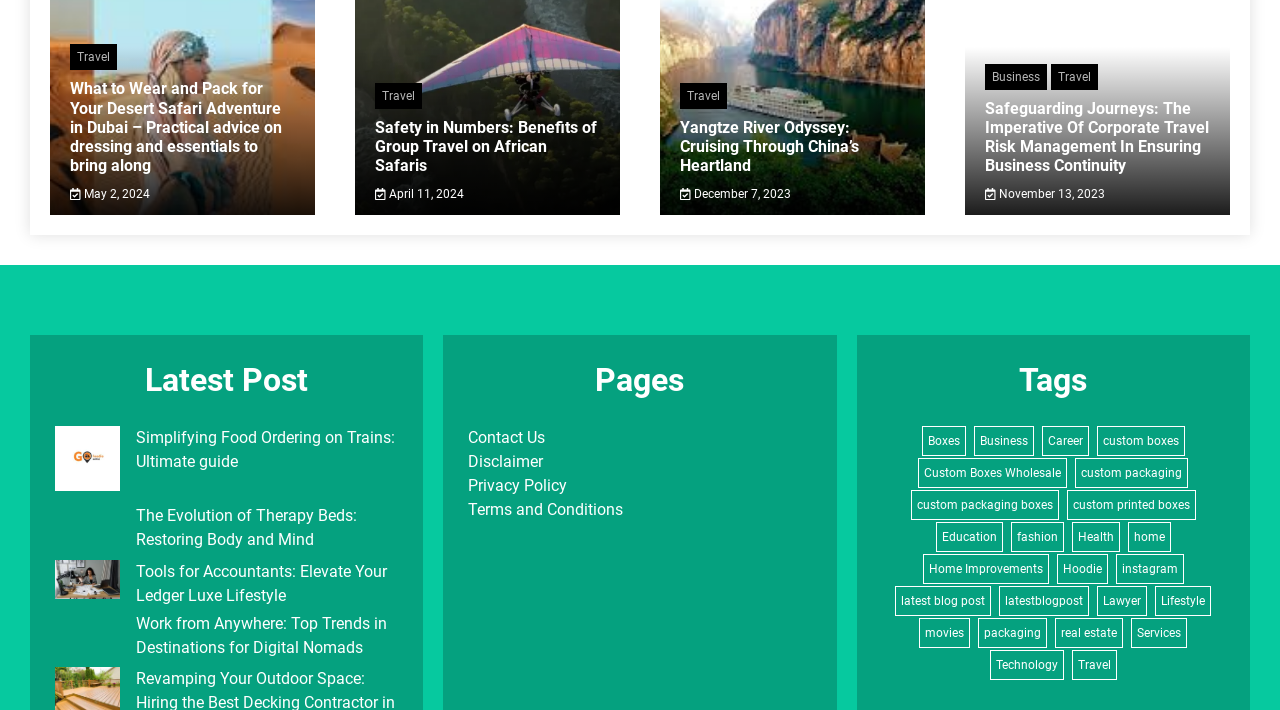Can you look at the image and give a comprehensive answer to the question:
How many articles are listed on this webpage?

I counted the number of heading elements on the webpage, which represent individual articles. There are 9 heading elements, each with a link to a specific article.